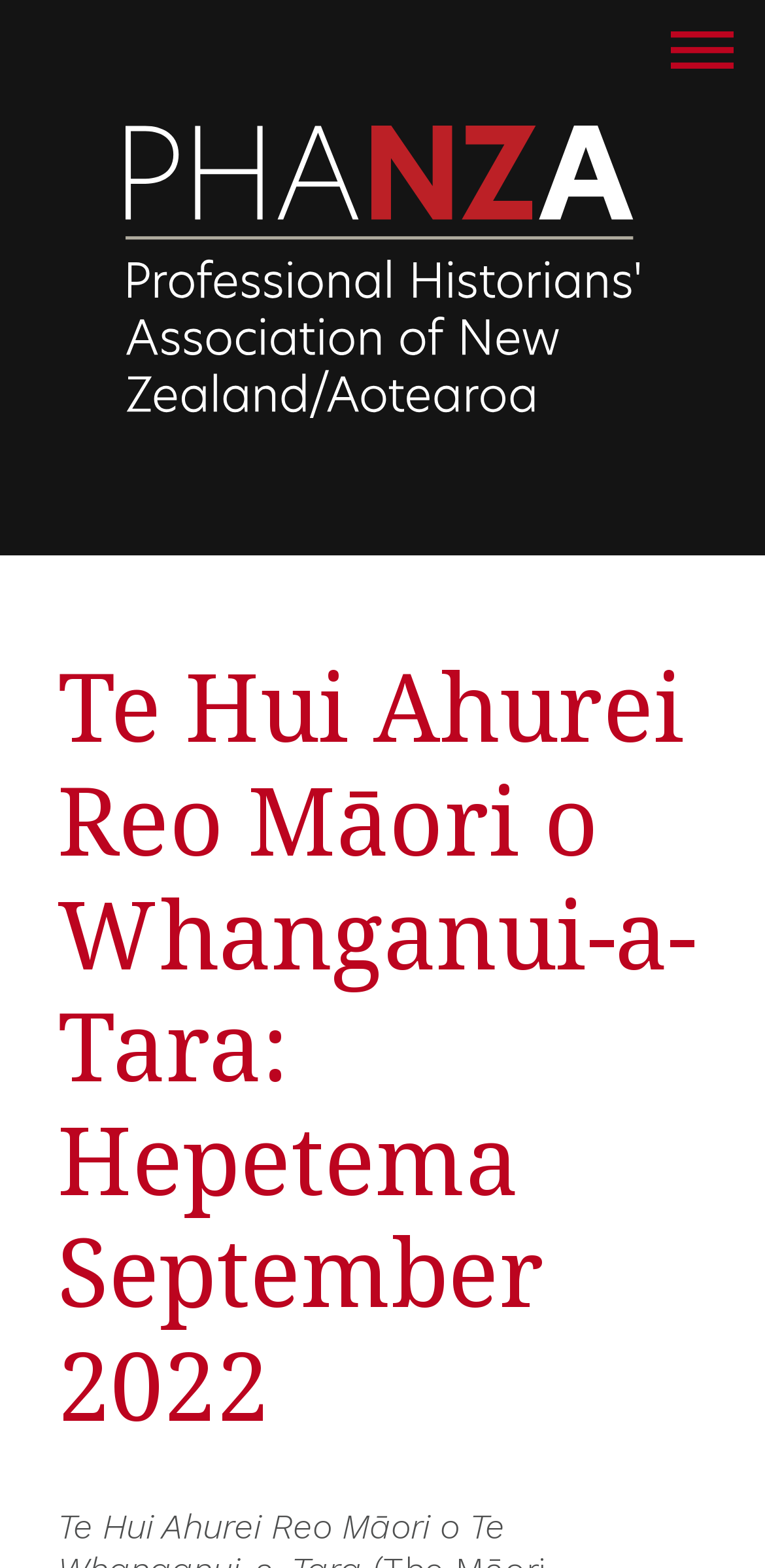Give the bounding box coordinates for this UI element: "alt="PHANZA logo"". The coordinates should be four float numbers between 0 and 1, arranged as [left, top, right, bottom].

[0.164, 0.25, 0.836, 0.271]